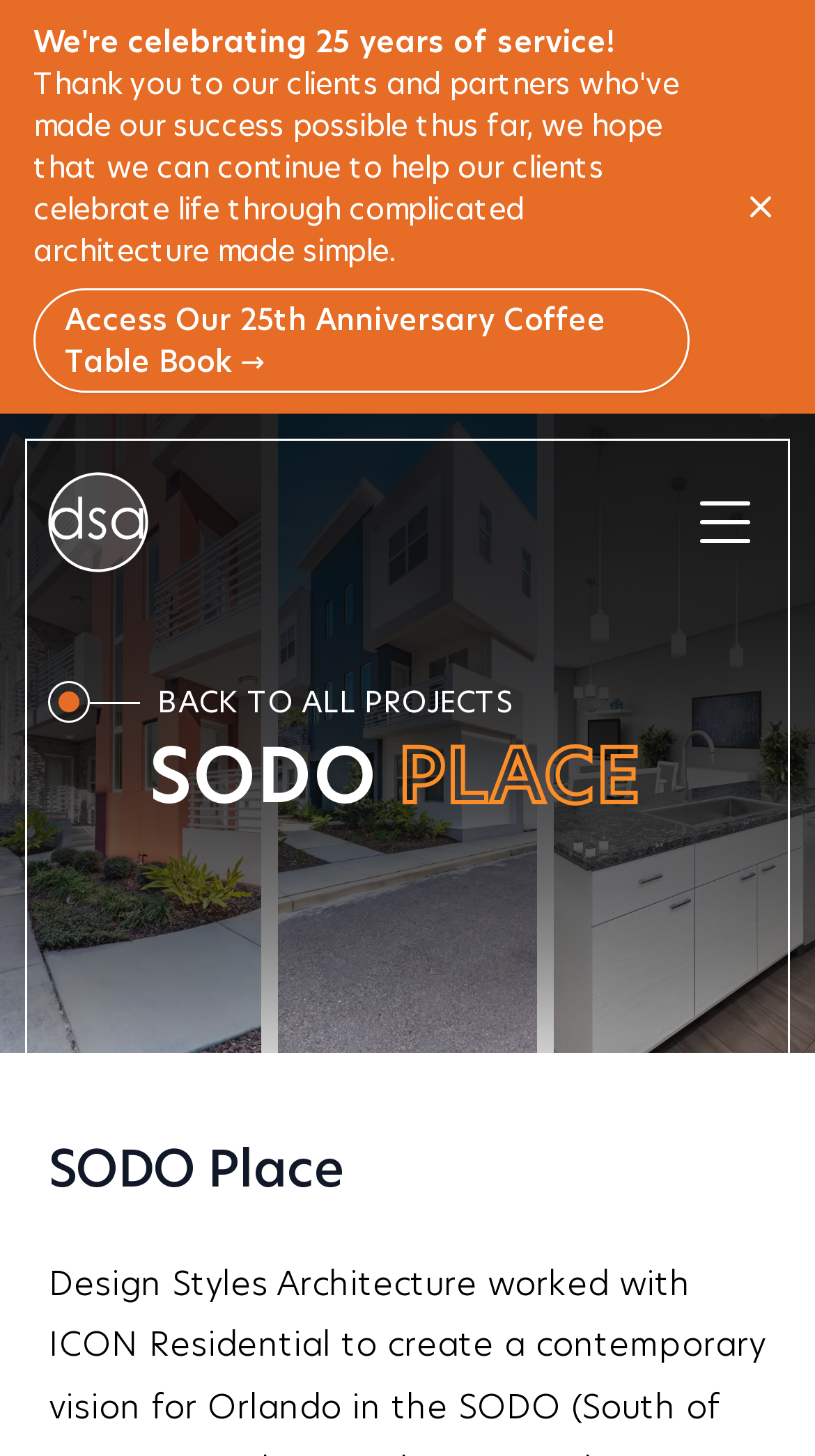Answer the question in a single word or phrase:
What is the name of the architecture firm?

Design Styles Architecture